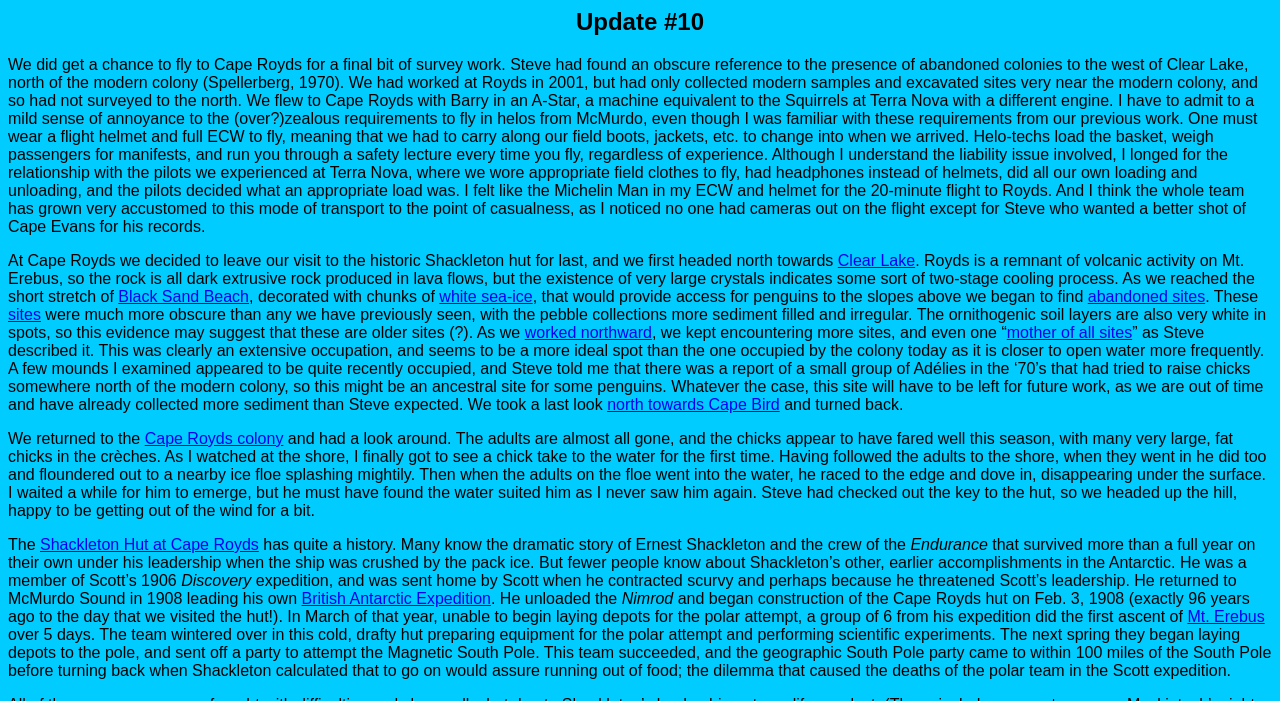What is the name of the mountain that was first ascended by a group of 6 from Shackleton's expedition?
Please provide a comprehensive answer based on the details in the screenshot.

The text mentions that 'In March of that year, unable to begin laying depots for the polar attempt, a group of 6 from his expedition did the first ascent of Mt. Erebus over 5 days', indicating that the mountain that was first ascended by a group of 6 from Shackleton's expedition is Mt. Erebus.